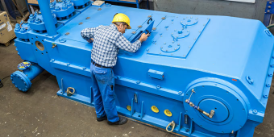Please examine the image and provide a detailed answer to the question: What is the purpose of the hydraulic tensioning device?

The hydraulic tensioning device is crucial in industries such as oil and gas, where reliability and rapid operation are essential for successful maintenance, and it is used in applications like pump repairs and maintenance.